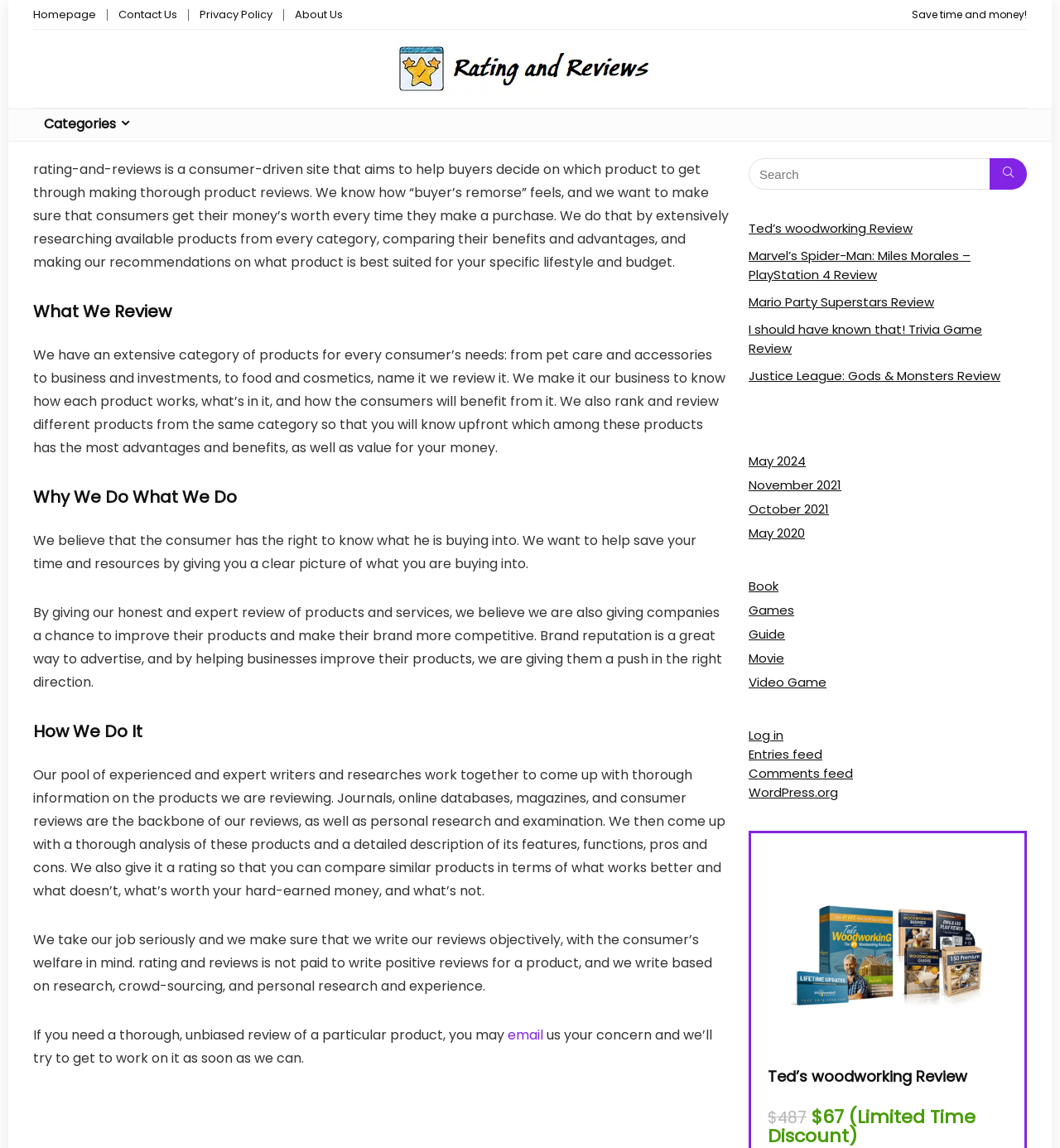Refer to the image and provide a thorough answer to this question:
Can I request a review of a specific product?

The webpage provides an option to email the website with a request for a review of a particular product. This suggests that the website is open to feedback and willing to consider reviewing products that are of interest to its users.